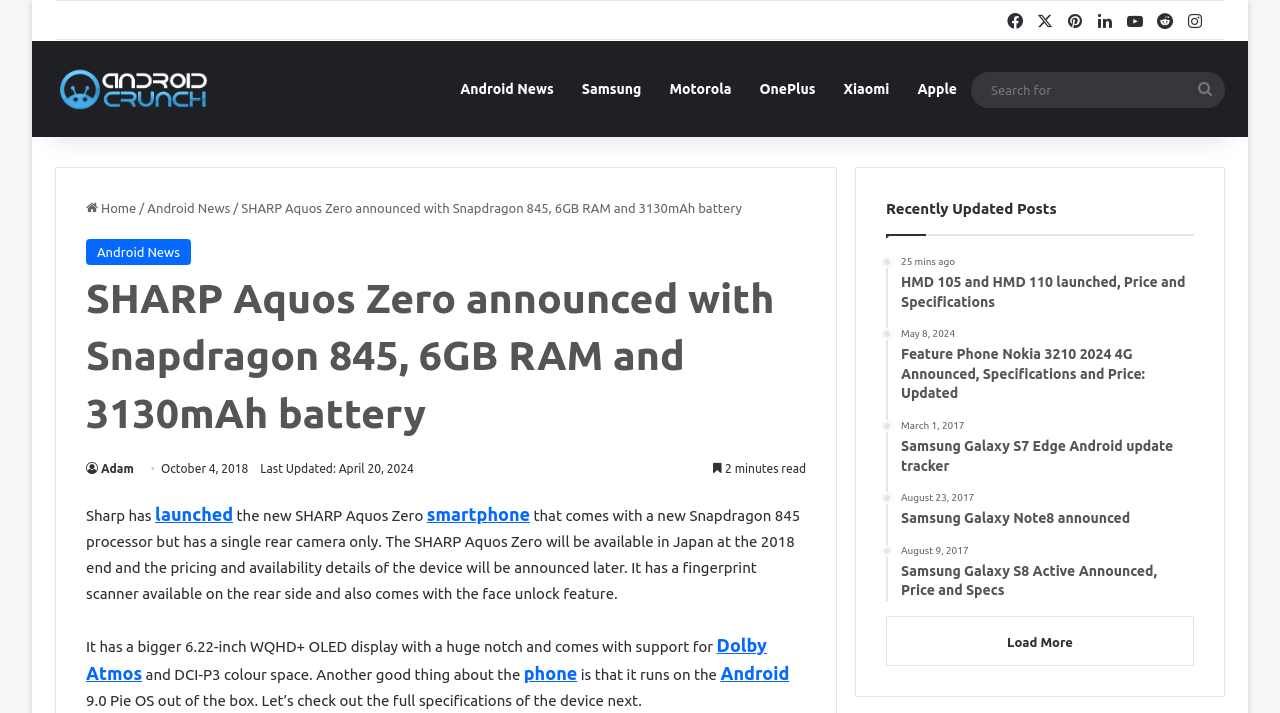Determine the bounding box coordinates for the clickable element to execute this instruction: "Visit Facebook page". Provide the coordinates as four float numbers between 0 and 1, i.e., [left, top, right, bottom].

[0.781, 0.001, 0.805, 0.059]